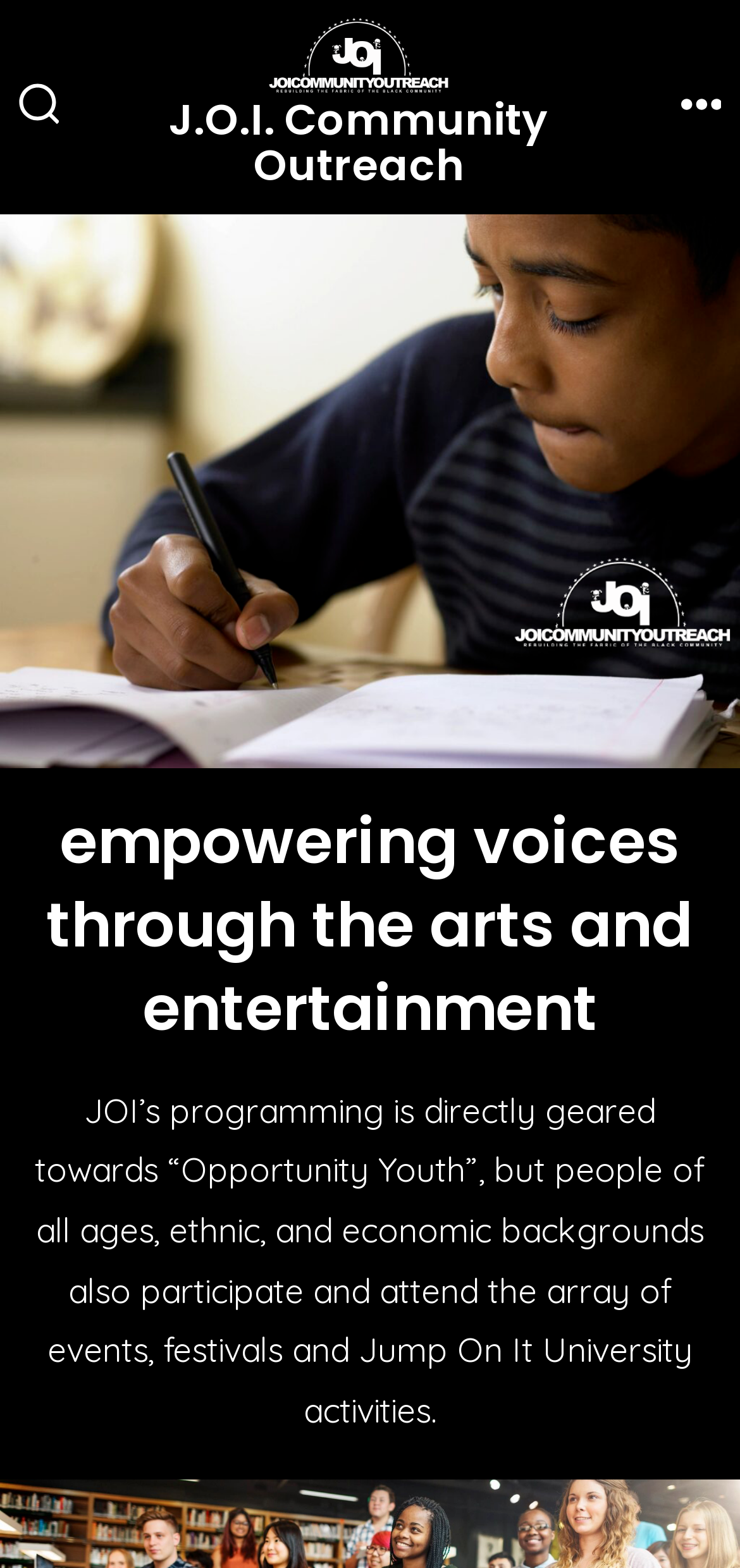Create an in-depth description of the webpage, covering main sections.

The webpage is about J.O.I. Community Outreach, an organization that focuses on empowering voices through the arts and entertainment. At the top left of the page, there is a small image, and next to it, a link with the organization's name. Below this, there is a larger link with the same name, which is also a heading. 

On the top right side of the page, there is another small image. Below this, there is a figure that spans the entire width of the page, containing a heading that describes the organization's mission. 

The main content of the page is a paragraph of text that explains the organization's programming, which is geared towards "Opportunity Youth" but also open to people of all ages, ethnic, and economic backgrounds. This text is located below the heading and figure, and takes up most of the page's width.